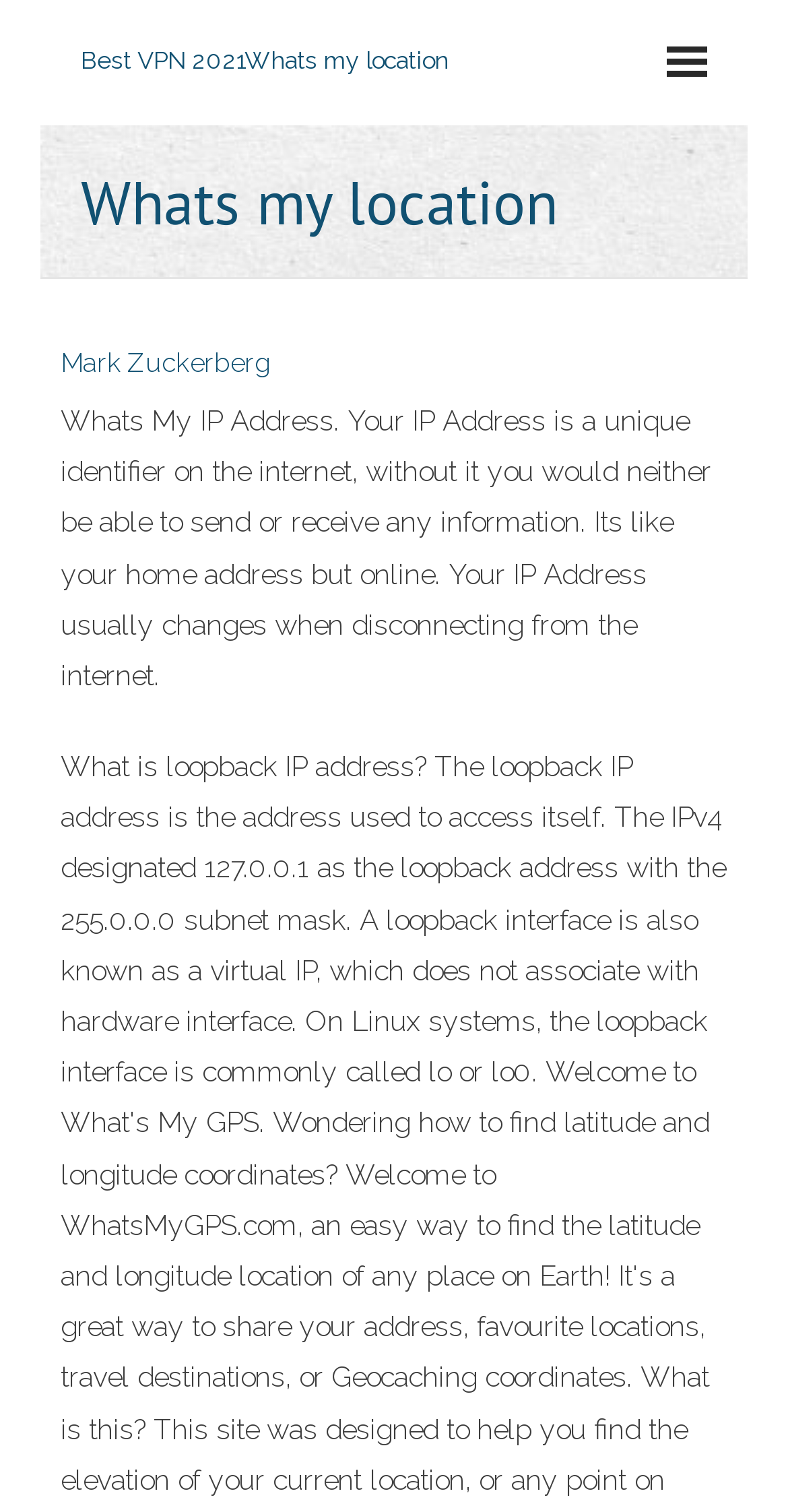What is the purpose of this webpage?
Give a detailed response to the question by analyzing the screenshot.

Based on the content of the webpage, it appears that the primary purpose of this webpage is to display the user's IP address and provide information about what an IP address is and its importance on the internet.